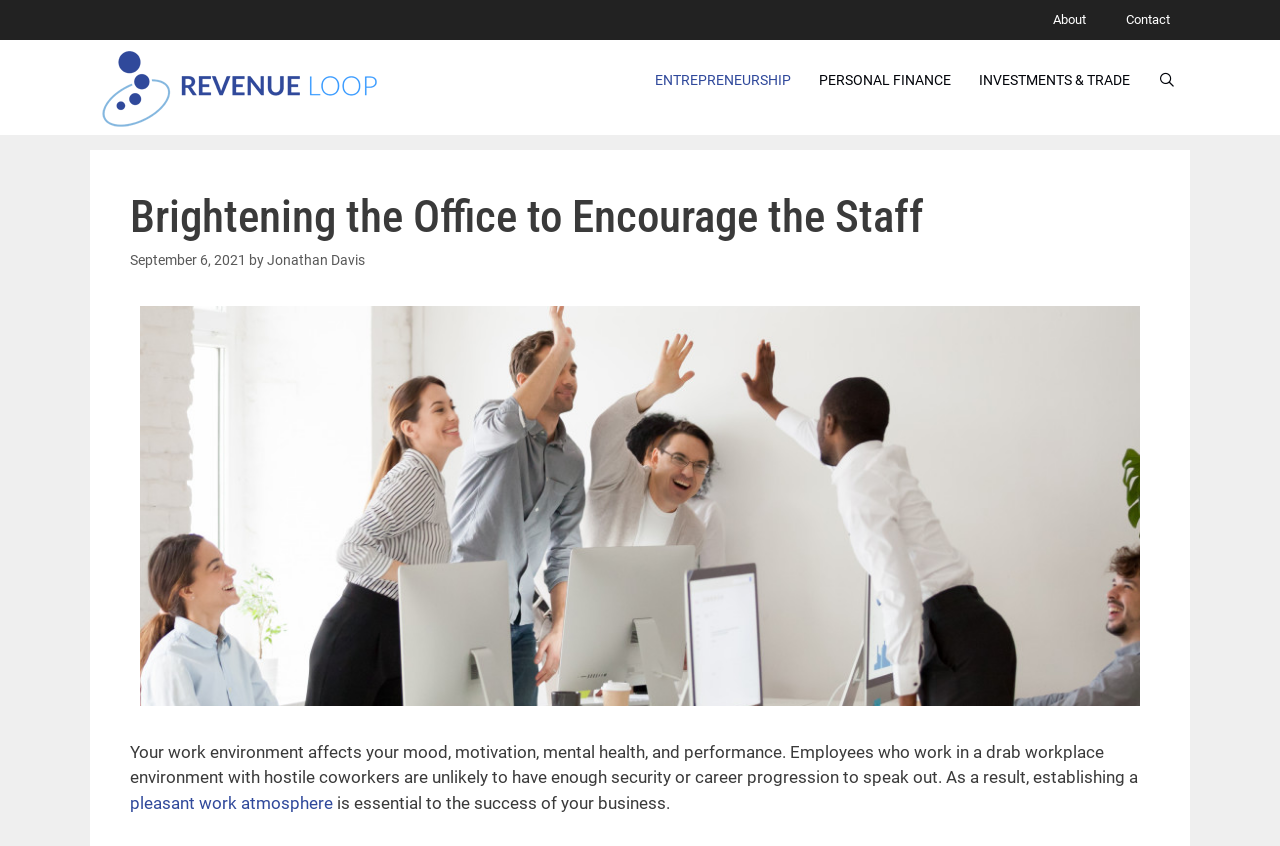Please identify the bounding box coordinates of the clickable region that I should interact with to perform the following instruction: "read the article by Jonathan Davis". The coordinates should be expressed as four float numbers between 0 and 1, i.e., [left, top, right, bottom].

[0.209, 0.298, 0.285, 0.318]